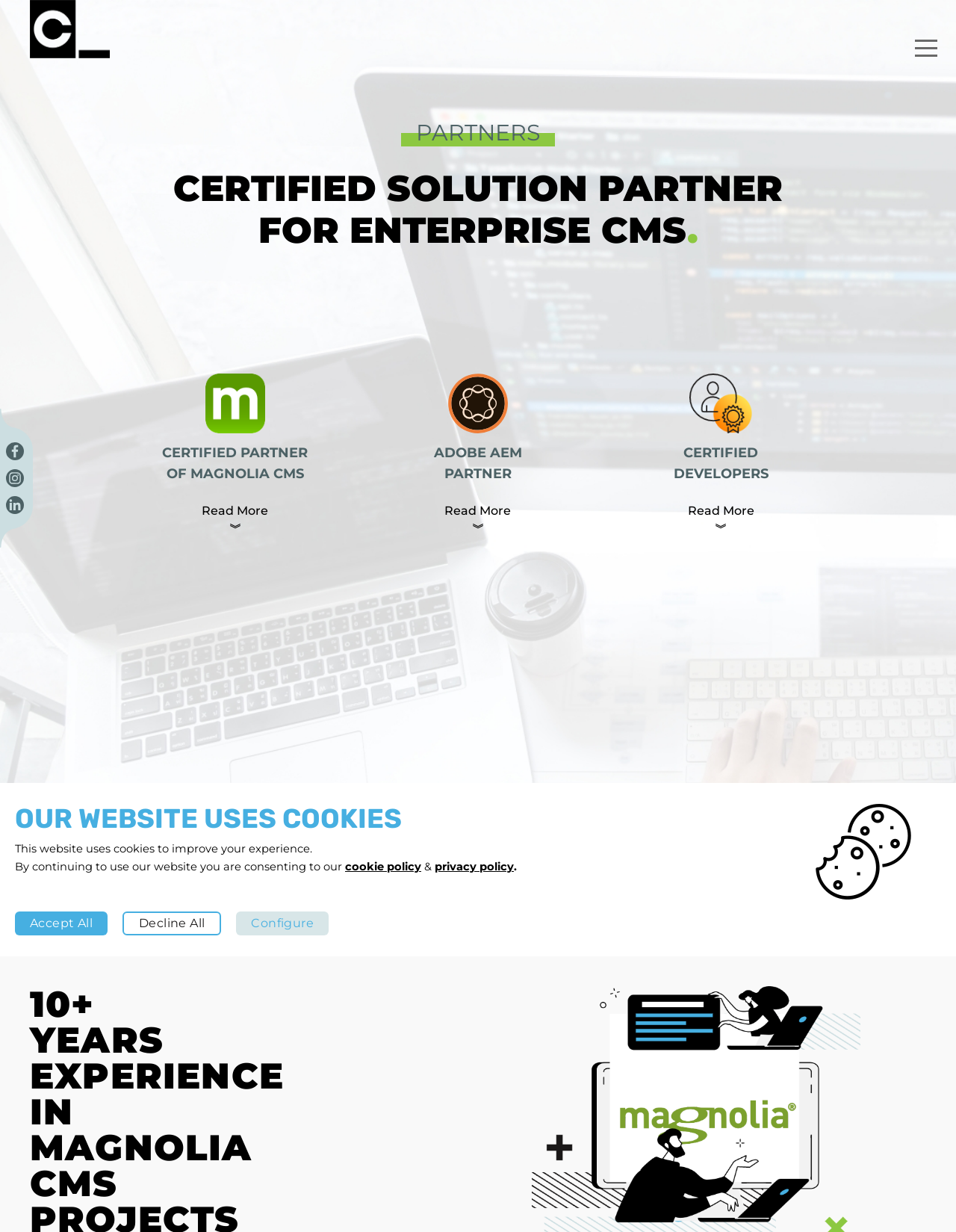Please specify the bounding box coordinates of the clickable region necessary for completing the following instruction: "Click the image link at the top left corner". The coordinates must consist of four float numbers between 0 and 1, i.e., [left, top, right, bottom].

[0.0, 0.355, 0.034, 0.377]